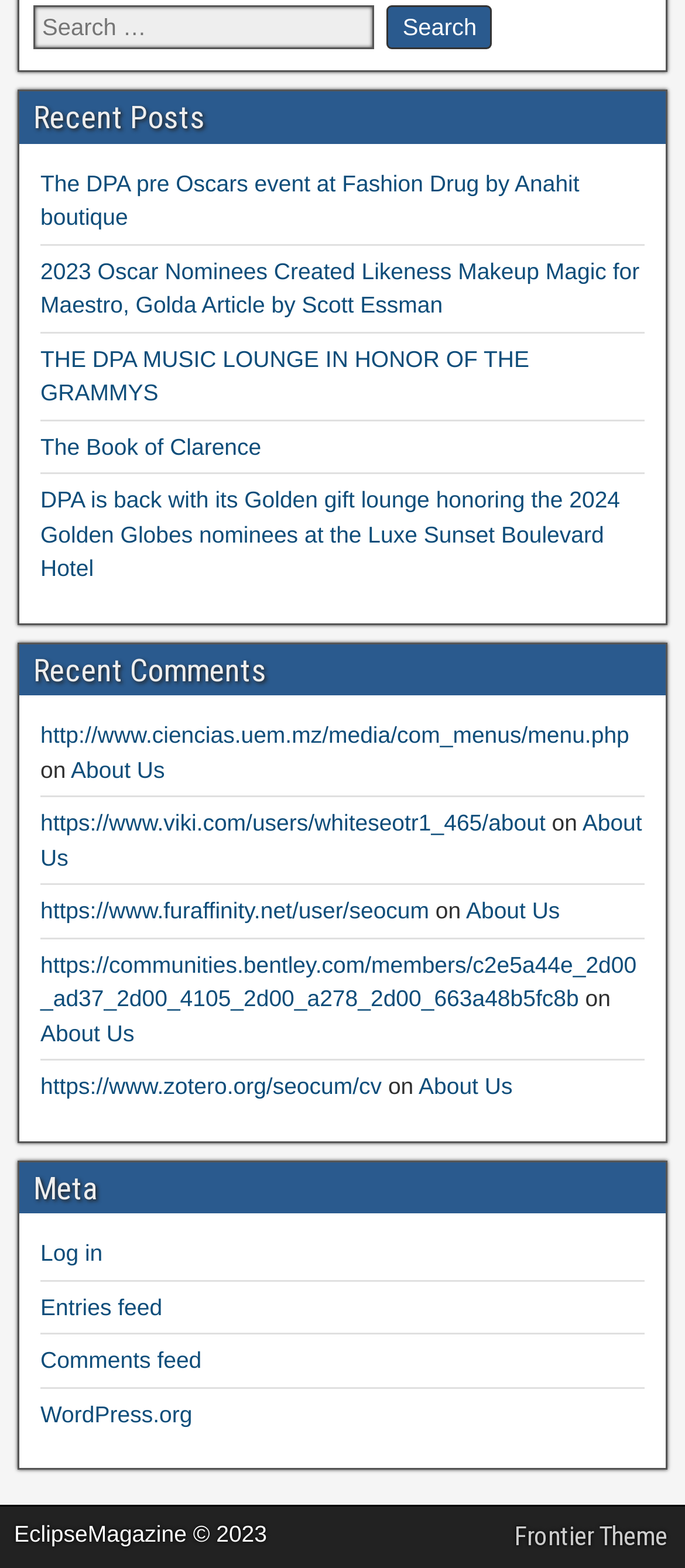What is the purpose of the searchbox?
Based on the image, provide your answer in one word or phrase.

Search